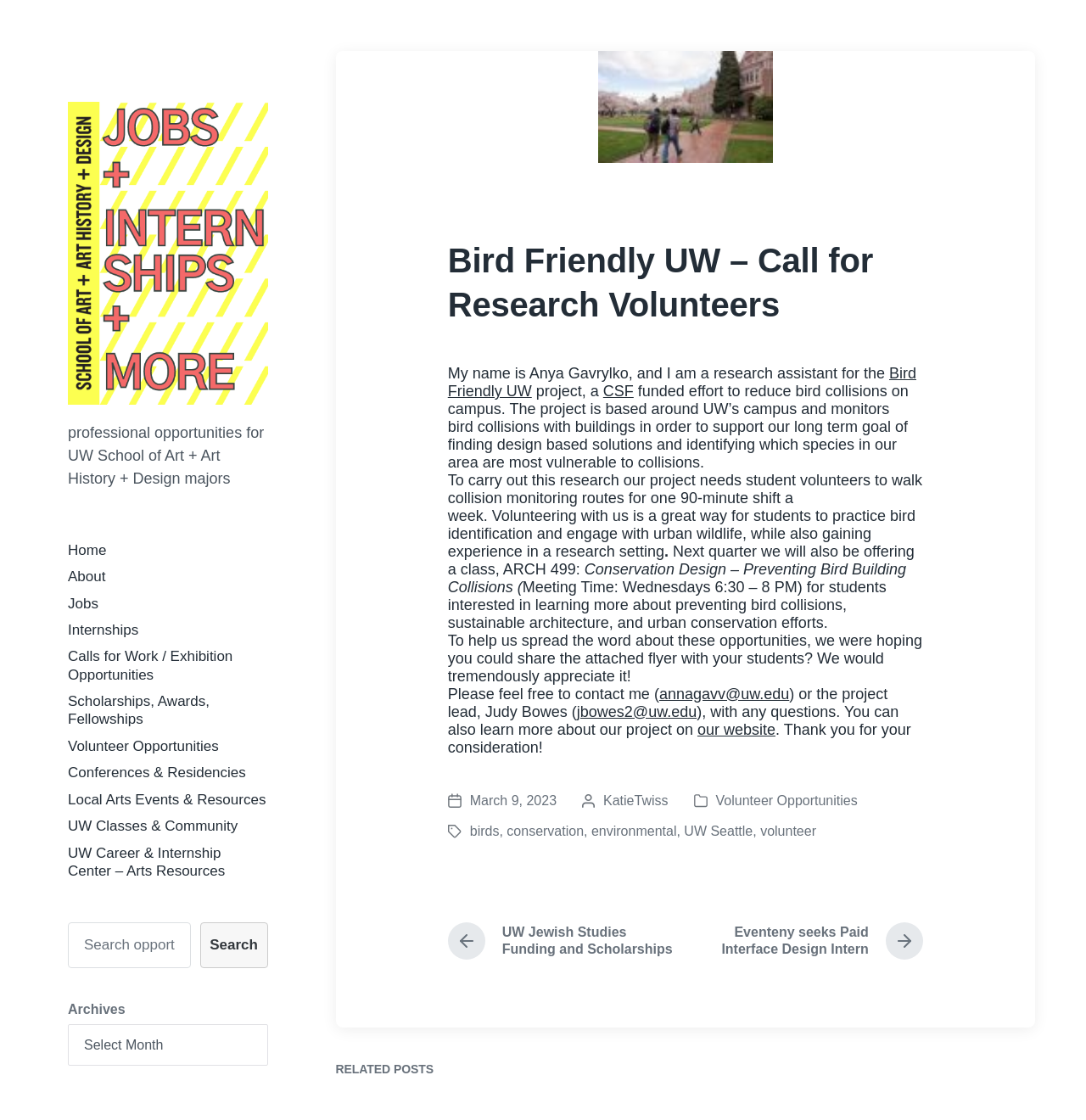Could you determine the bounding box coordinates of the clickable element to complete the instruction: "Learn more about Bird Friendly UW"? Provide the coordinates as four float numbers between 0 and 1, i.e., [left, top, right, bottom].

[0.412, 0.326, 0.844, 0.357]